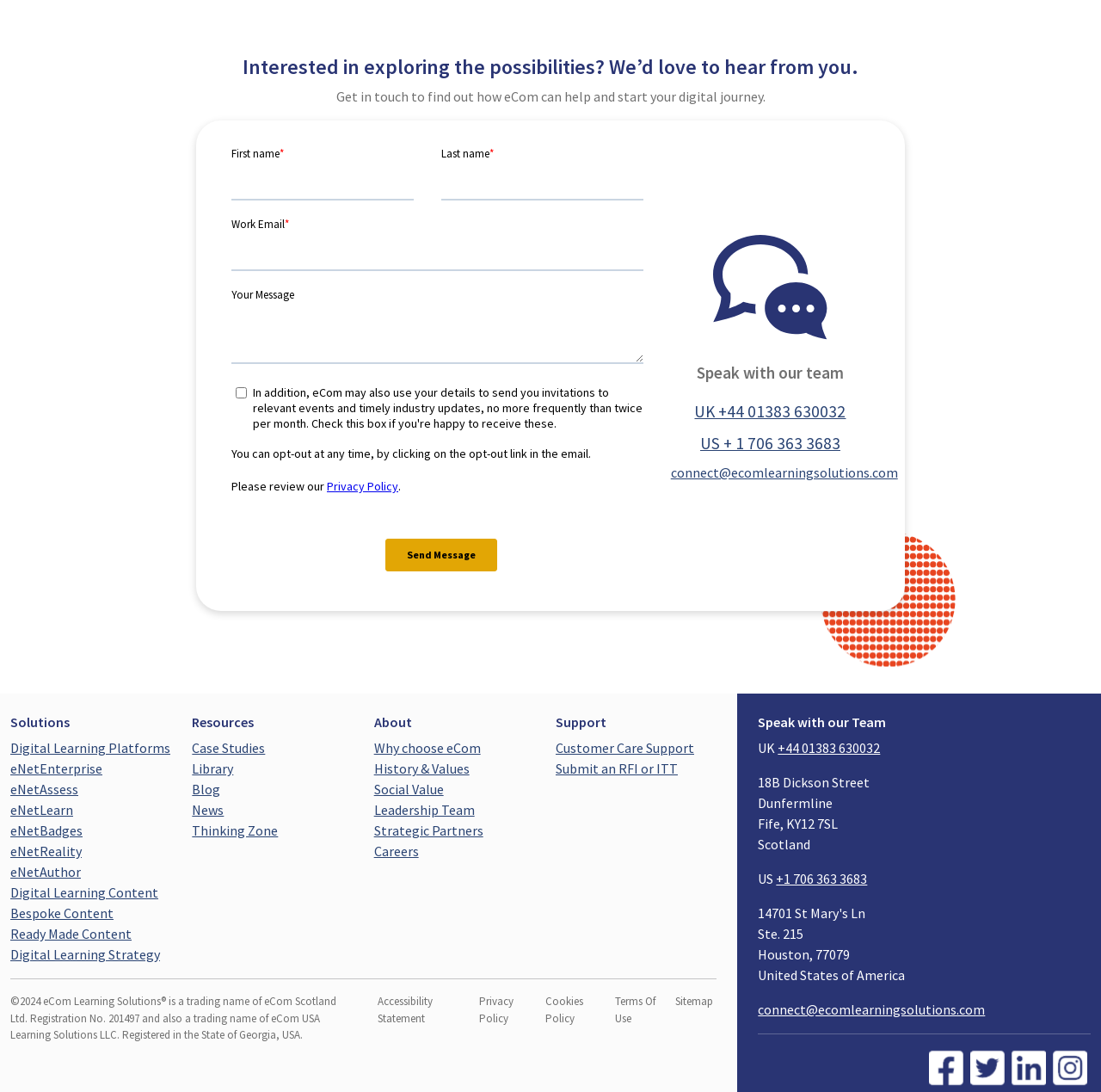Determine the bounding box coordinates of the area to click in order to meet this instruction: "Contact UK office".

[0.609, 0.365, 0.79, 0.388]